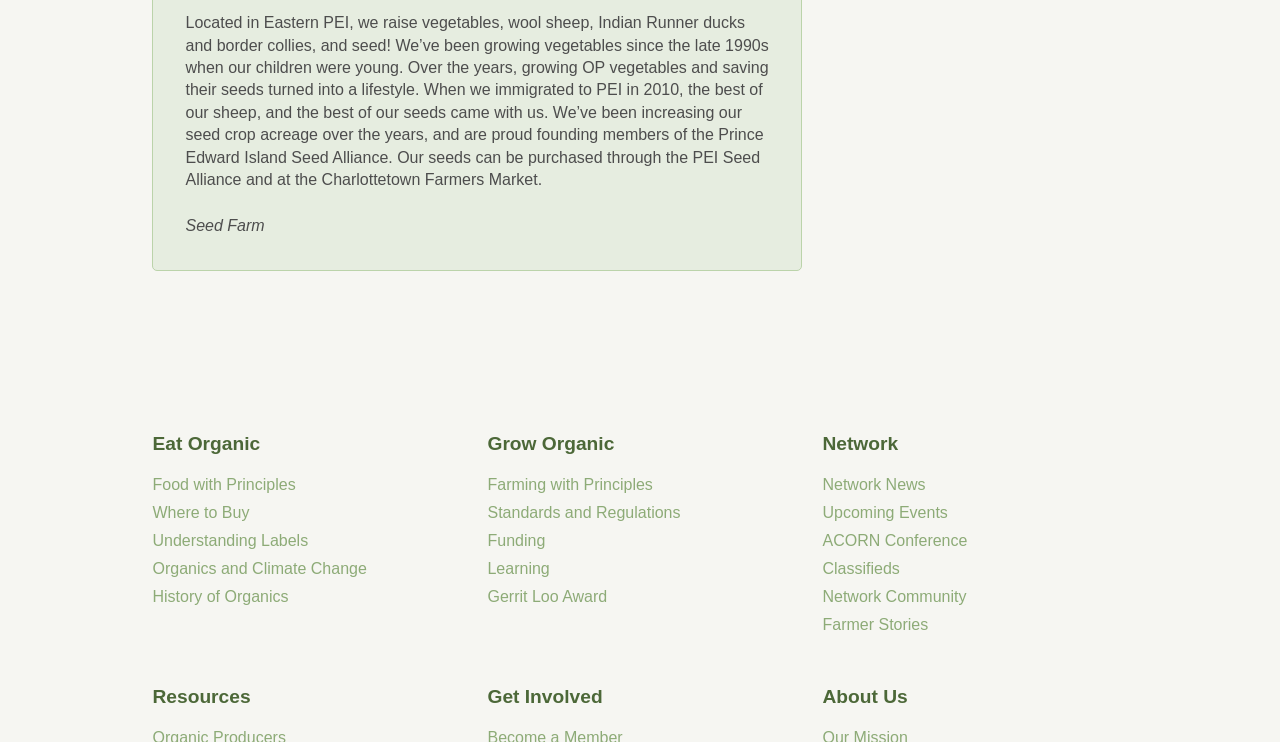Based on the element description: "Standards and Regulations", identify the UI element and provide its bounding box coordinates. Use four float numbers between 0 and 1, [left, top, right, bottom].

[0.381, 0.679, 0.532, 0.702]